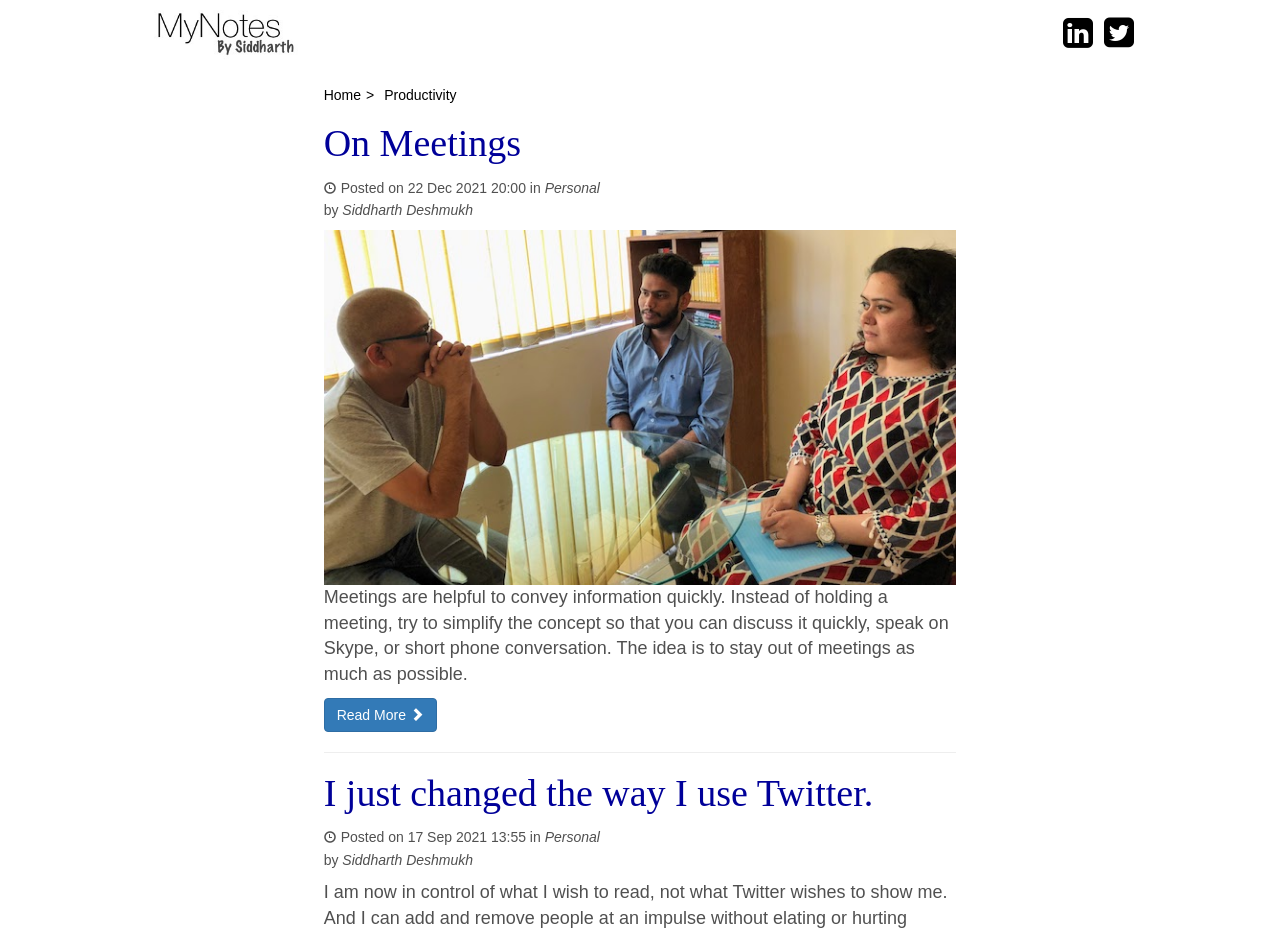Give a short answer using one word or phrase for the question:
What is the category of the second blog post?

Personal